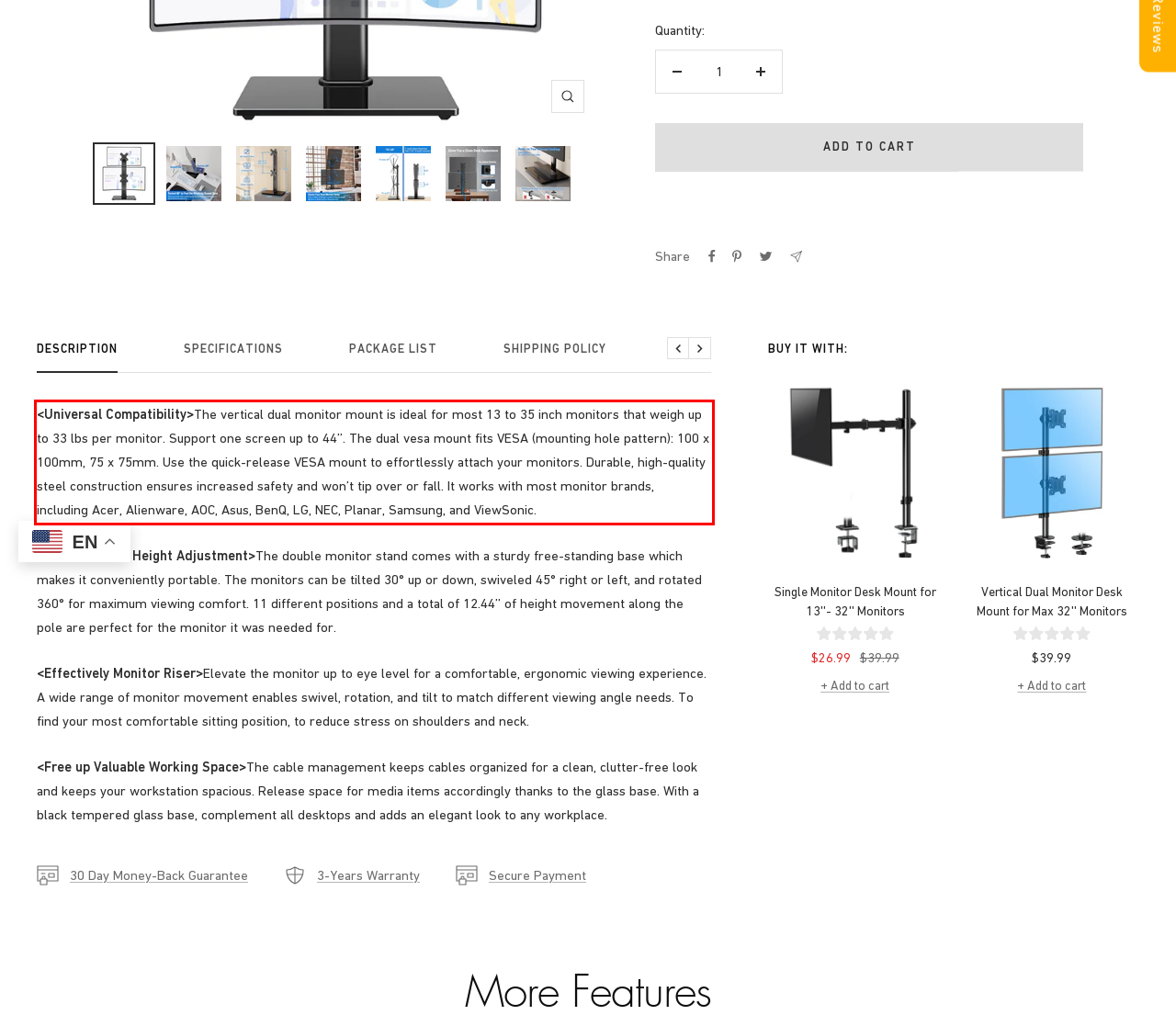Using the provided screenshot, read and generate the text content within the red-bordered area.

<Universal Compatibility>The vertical dual monitor mount is ideal for most 13 to 35 inch monitors that weigh up to 33 lbs per monitor. Support one screen up to 44’’. The dual vesa mount fits VESA (mounting hole pattern): 100 x 100mm, 75 x 75mm. Use the quick-release VESA mount to effortlessly attach your monitors. Durable, high-quality steel construction ensures increased safety and won’t tip over or fall. It works with most monitor brands, including Acer, Alienware, AOC, Asus, BenQ, LG, NEC, Planar, Samsung, and ViewSonic.